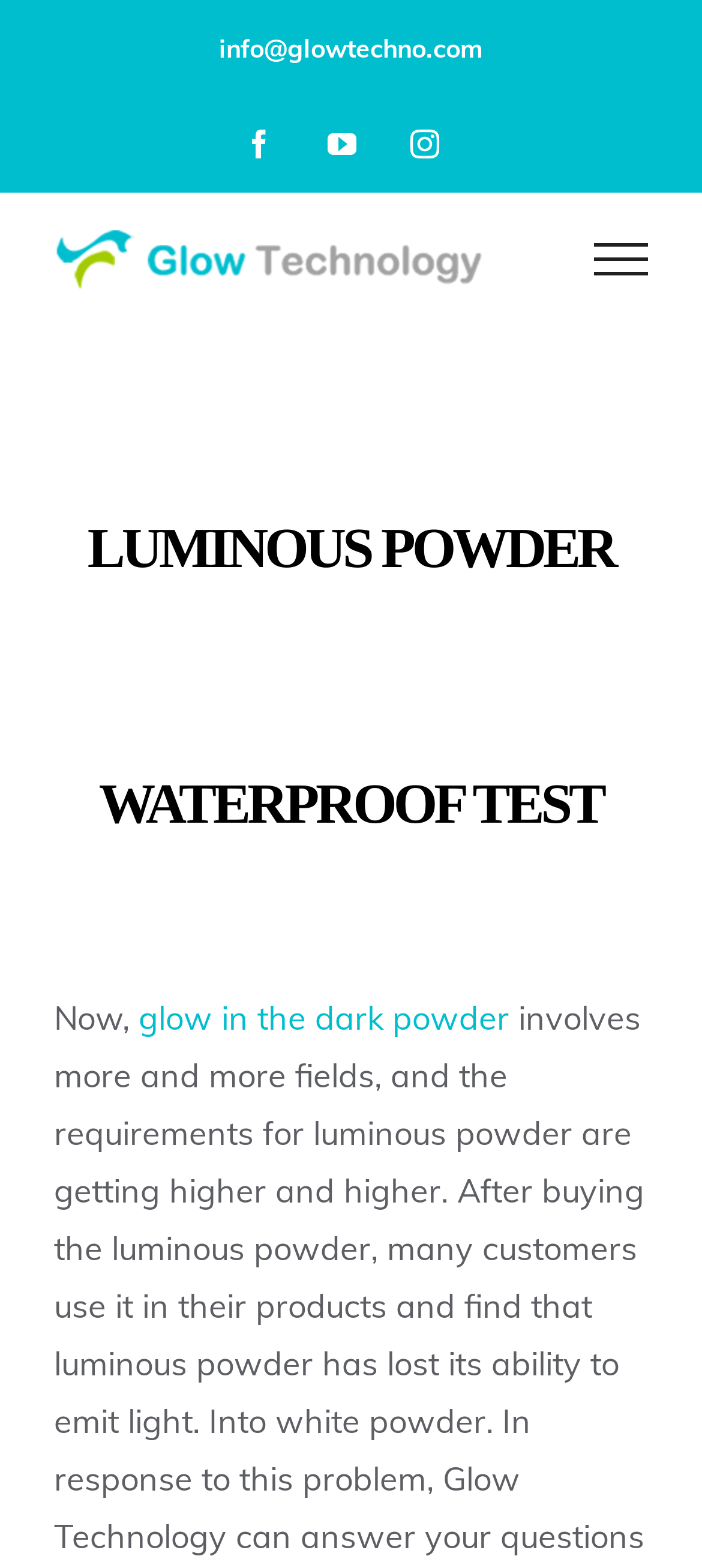What is the logo of the company?
Answer the question with a detailed explanation, including all necessary information.

The company's logo is an image located at the top of the webpage, which is also a link. The logo is described as 'glow in the dark powder | glow in the dark paint | glow in the dark stones | glow technology Logo'.